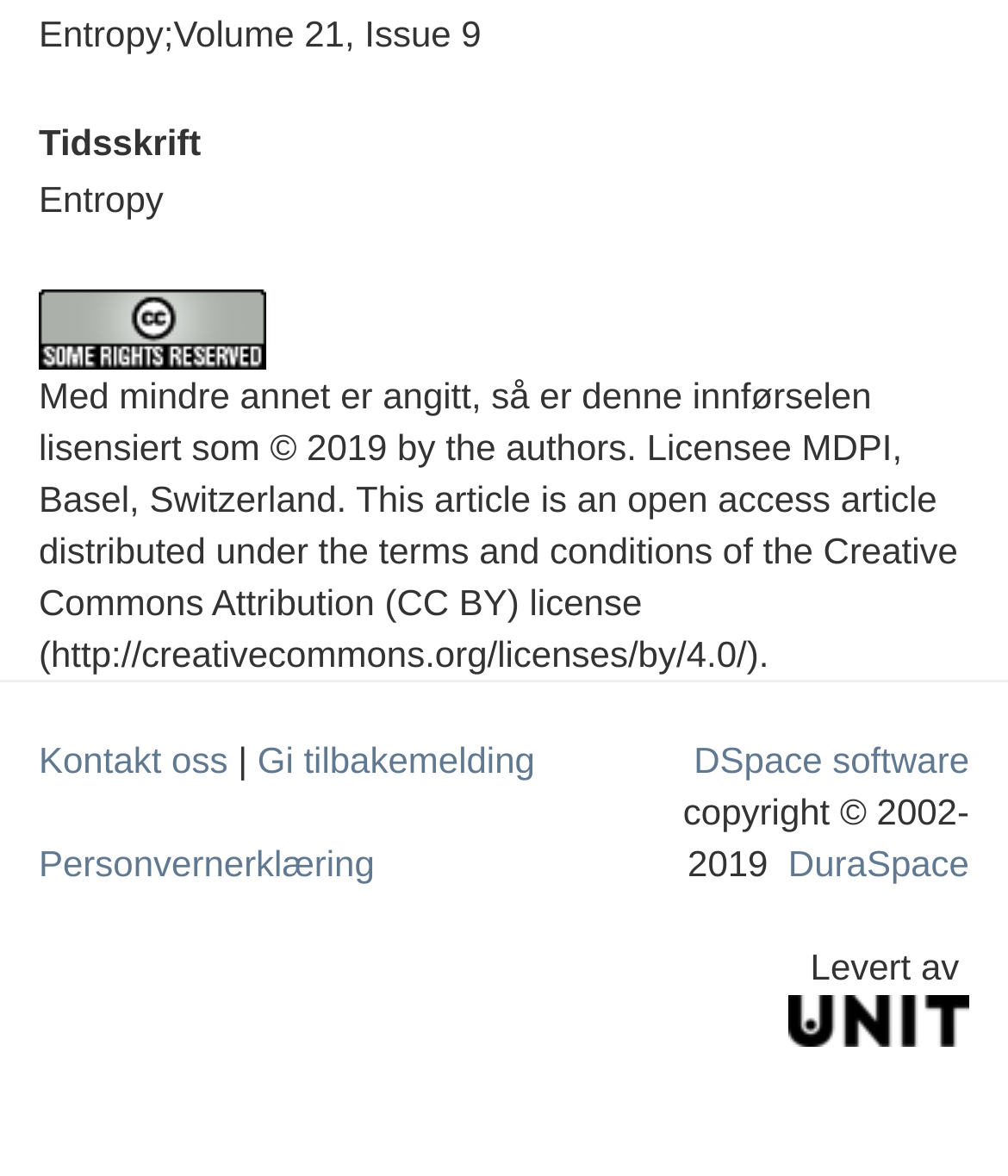Find the bounding box coordinates for the element described here: "Personvernerklæring".

[0.038, 0.716, 0.372, 0.751]